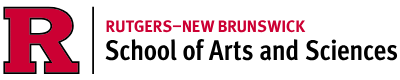What is the role of the logo in the educational framework?
Please give a detailed and elaborate explanation in response to the question.

The logo serves as a key identifier for the School of Arts and Sciences, highlighting its role within the broader educational framework of Rutgers University, which emphasizes the university's commitment to academic excellence and community engagement.